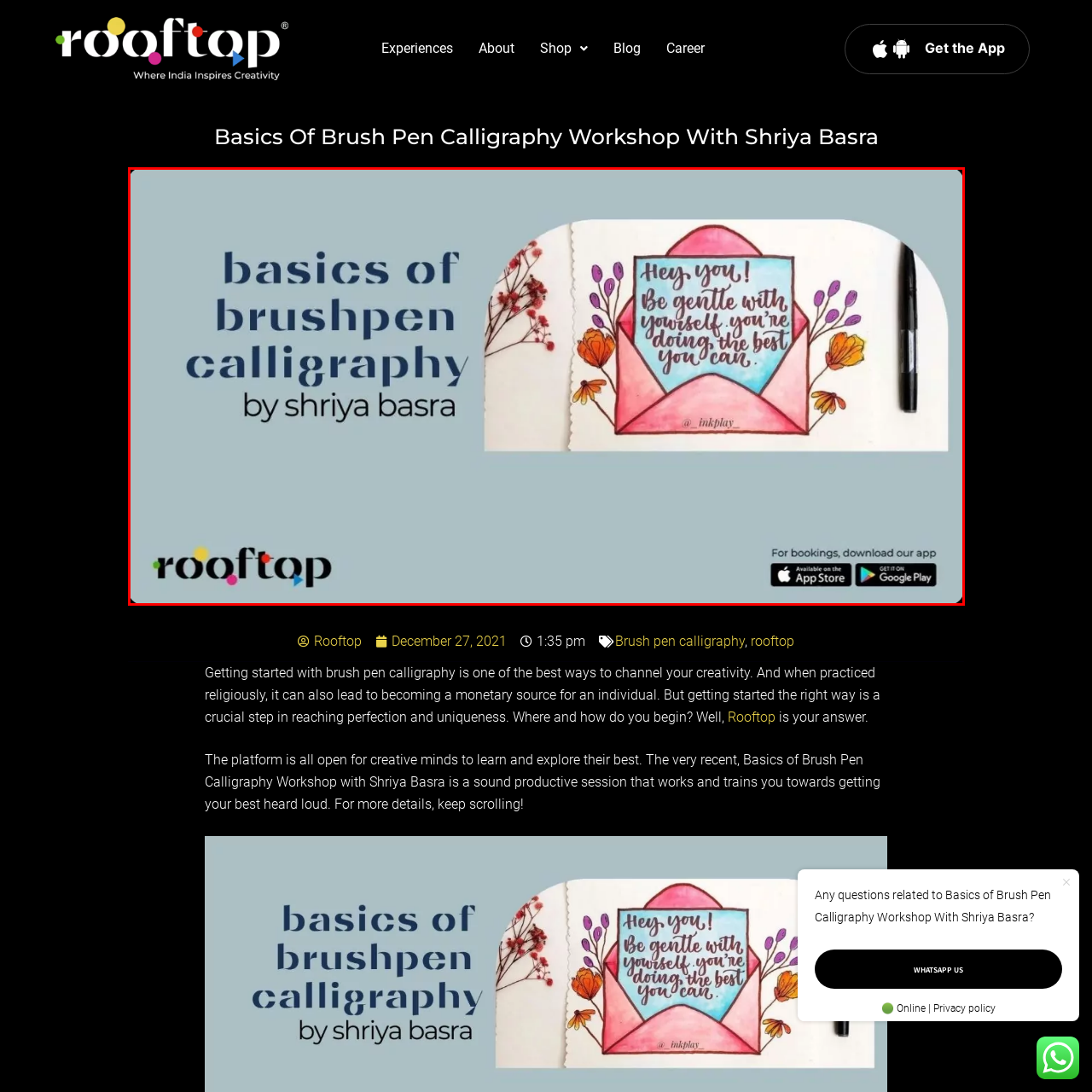Pay attention to the section outlined in red, What is written on the envelope? 
Reply with a single word or phrase.

Hey you! Be gentle with yourself, you're doing the best you can.